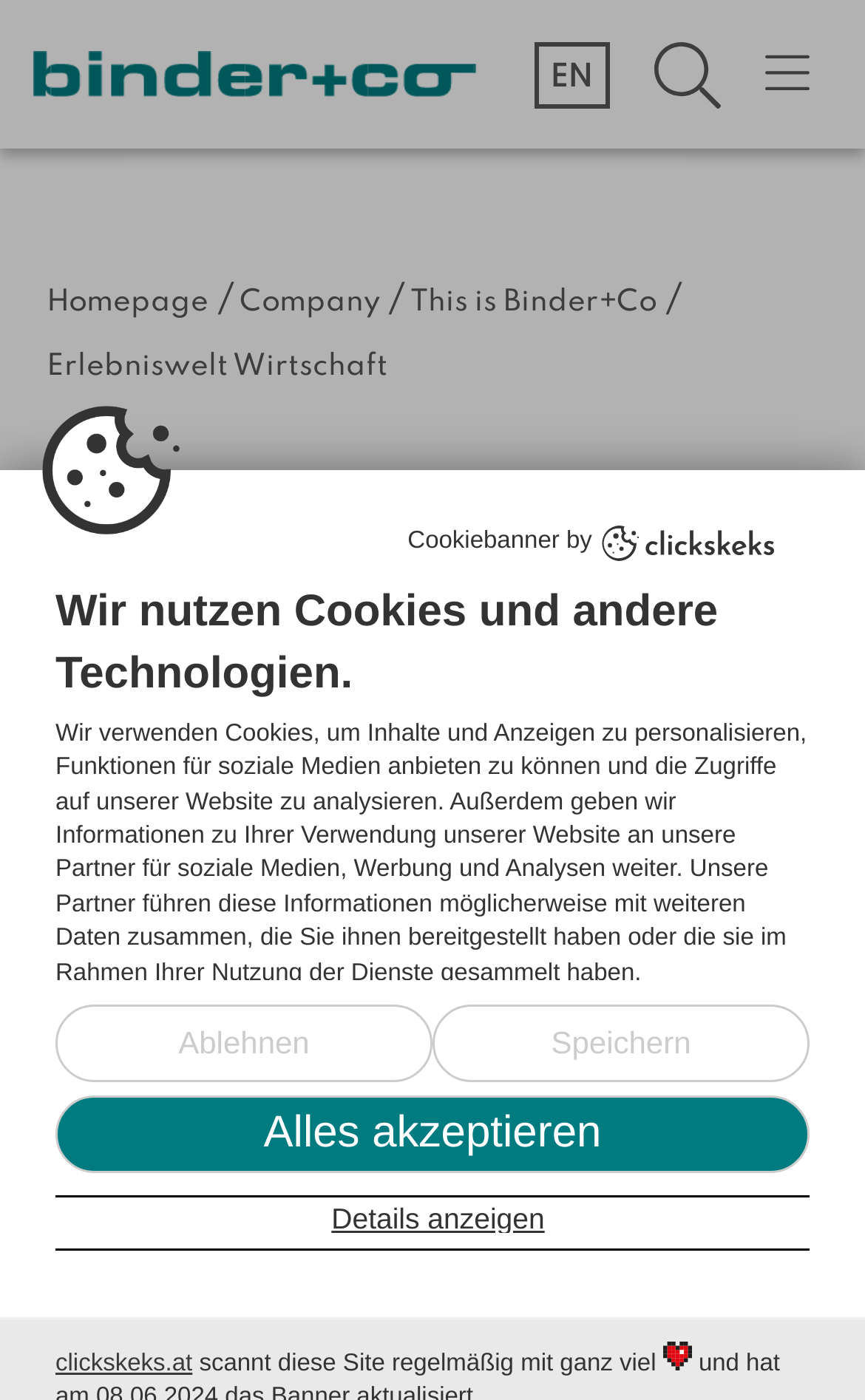From the element description Details anzeigen, predict the bounding box coordinates of the UI element. The coordinates must be specified in the format (top-left x, top-left y, bottom-right x, bottom-right y) and should be within the 0 to 1 range.

[0.383, 0.86, 0.63, 0.88]